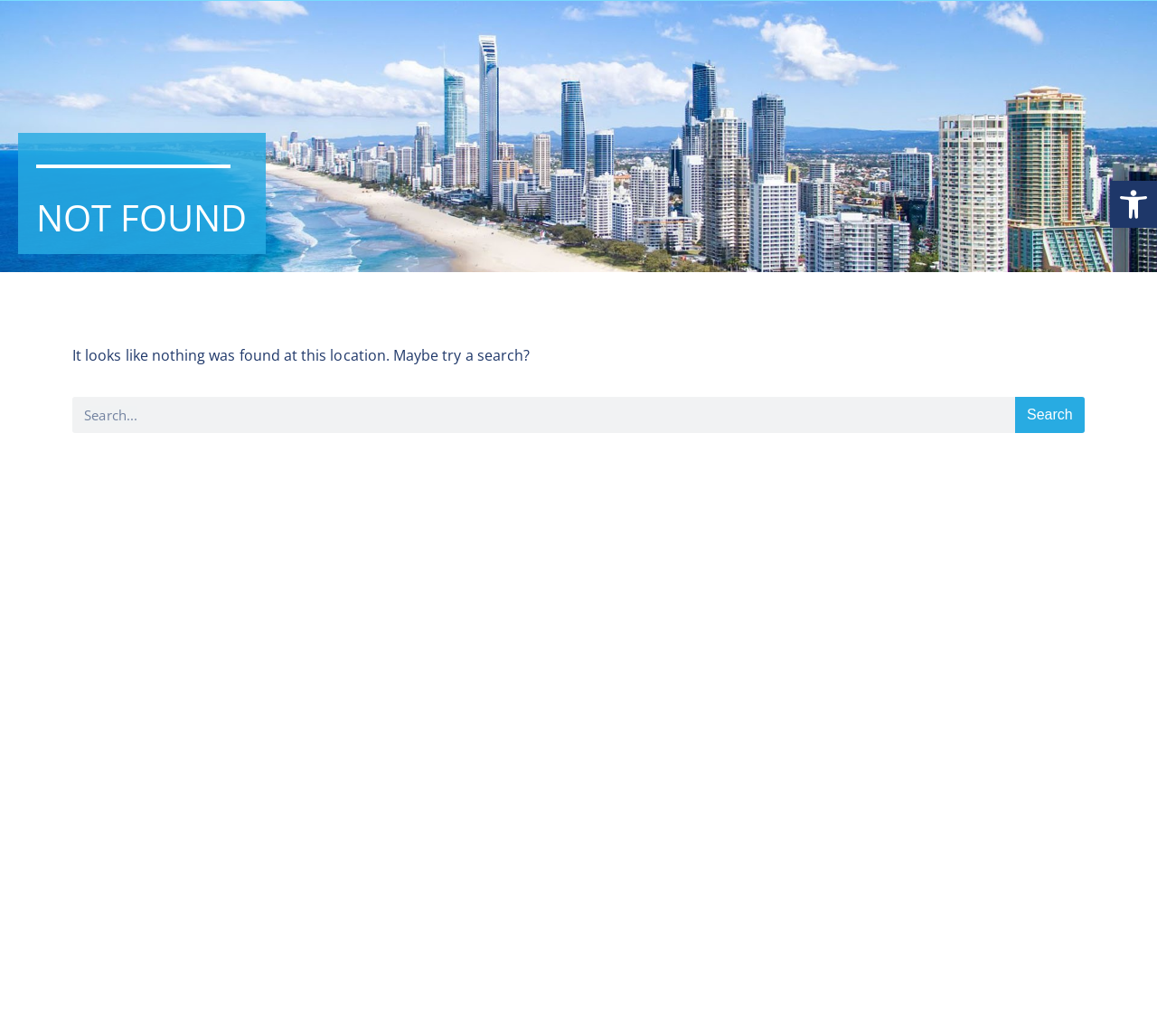Is there an accessibility tool available on the webpage?
Using the visual information from the image, give a one-word or short-phrase answer.

Yes